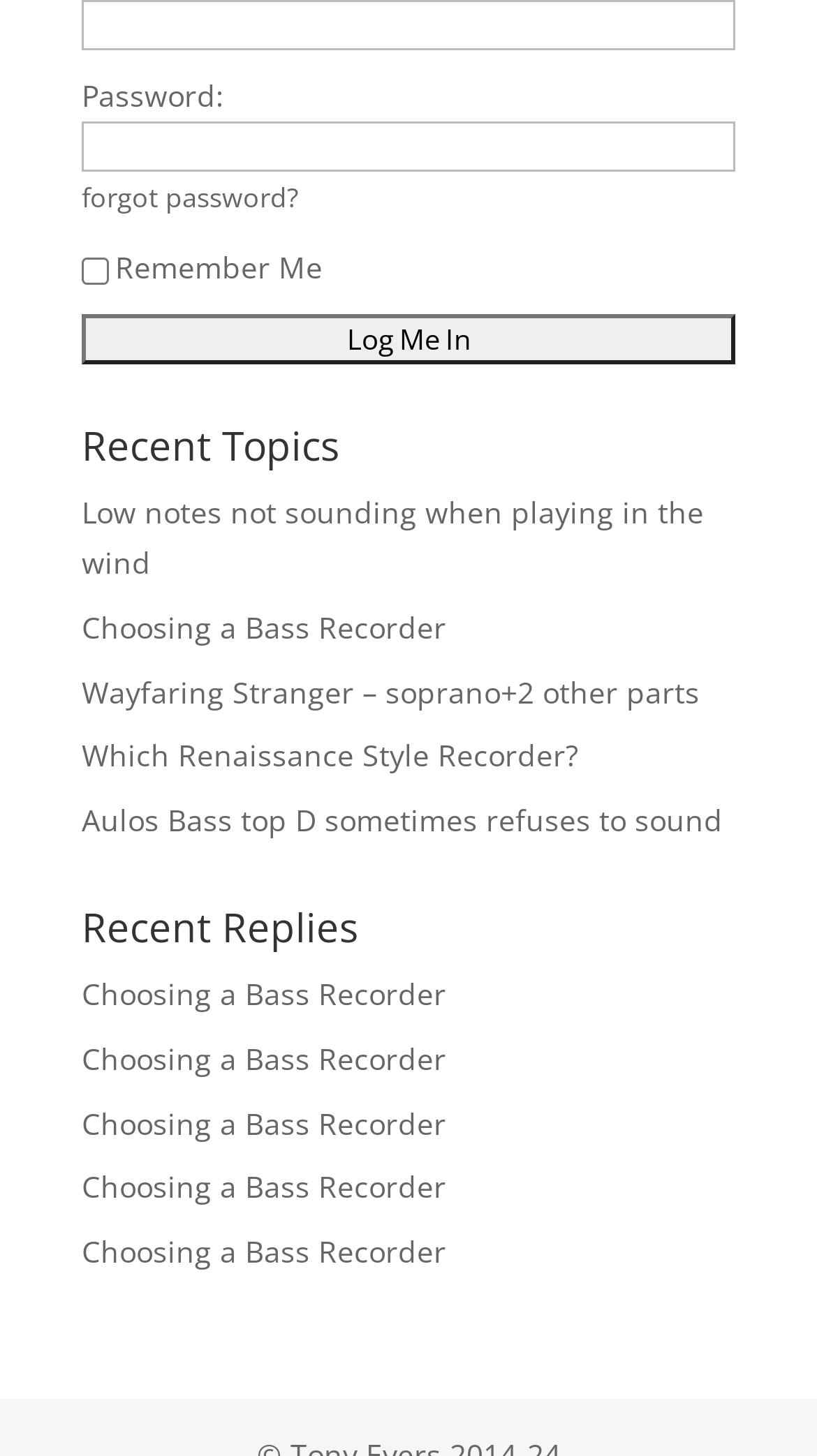Please reply with a single word or brief phrase to the question: 
How many recent topics are listed?

5